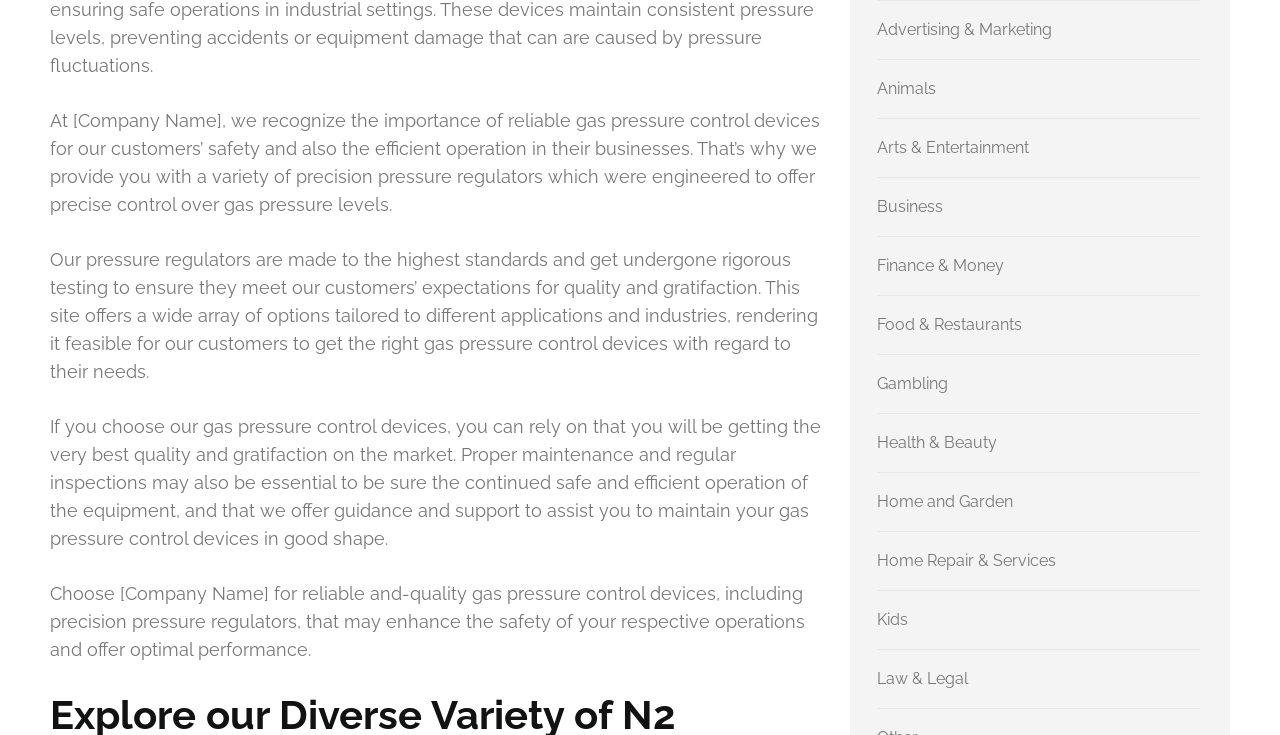Using the description: "Home Repair & Services", identify the bounding box of the corresponding UI element in the screenshot.

[0.685, 0.75, 0.825, 0.776]